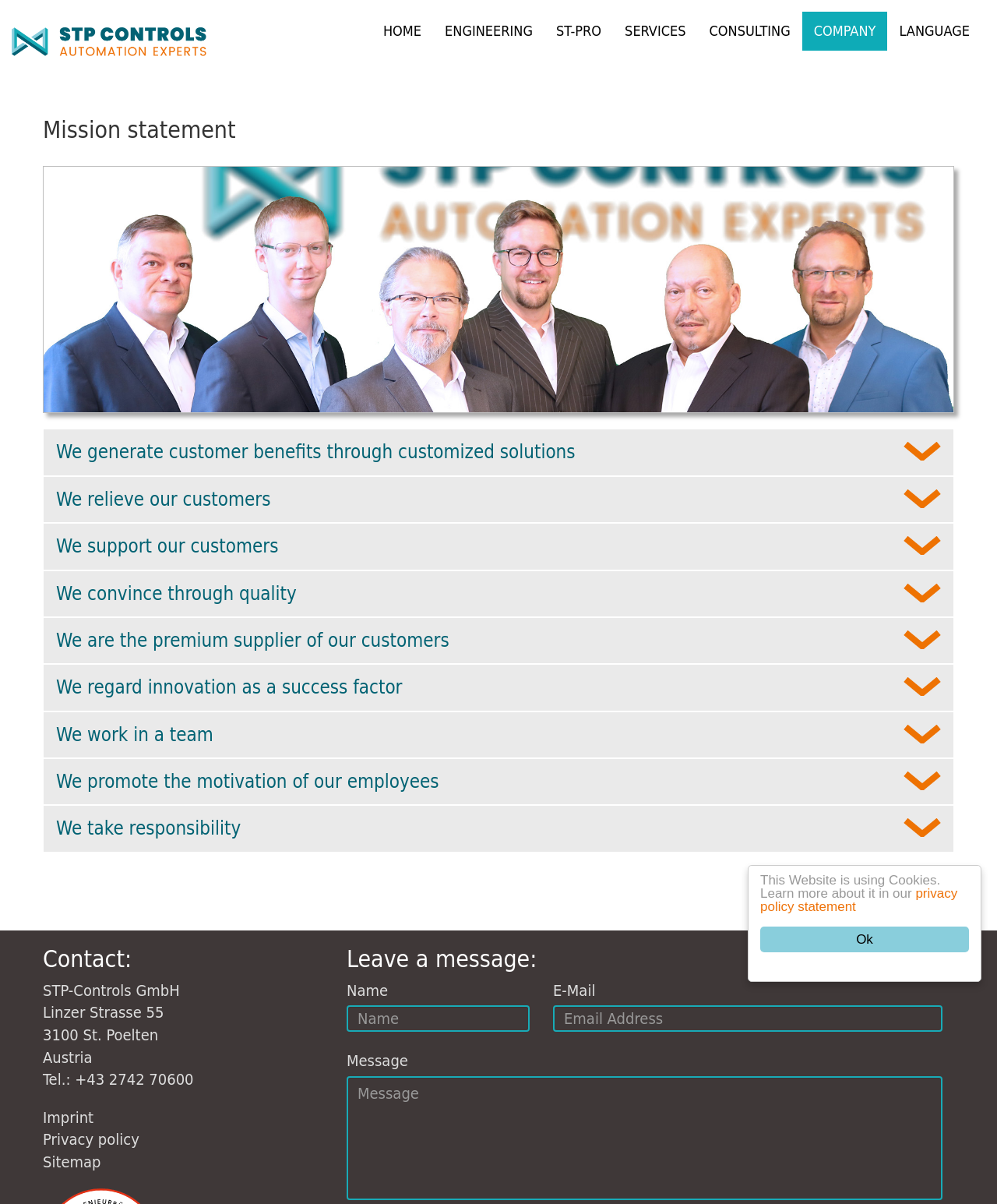How many links are in the top navigation menu?
Please ensure your answer is as detailed and informative as possible.

The top navigation menu contains links to 'HOME', 'ENGINEERING', 'ST-PRO', 'SERVICES', 'CONSULTING', and 'COMPANY', which makes a total of 6 links.